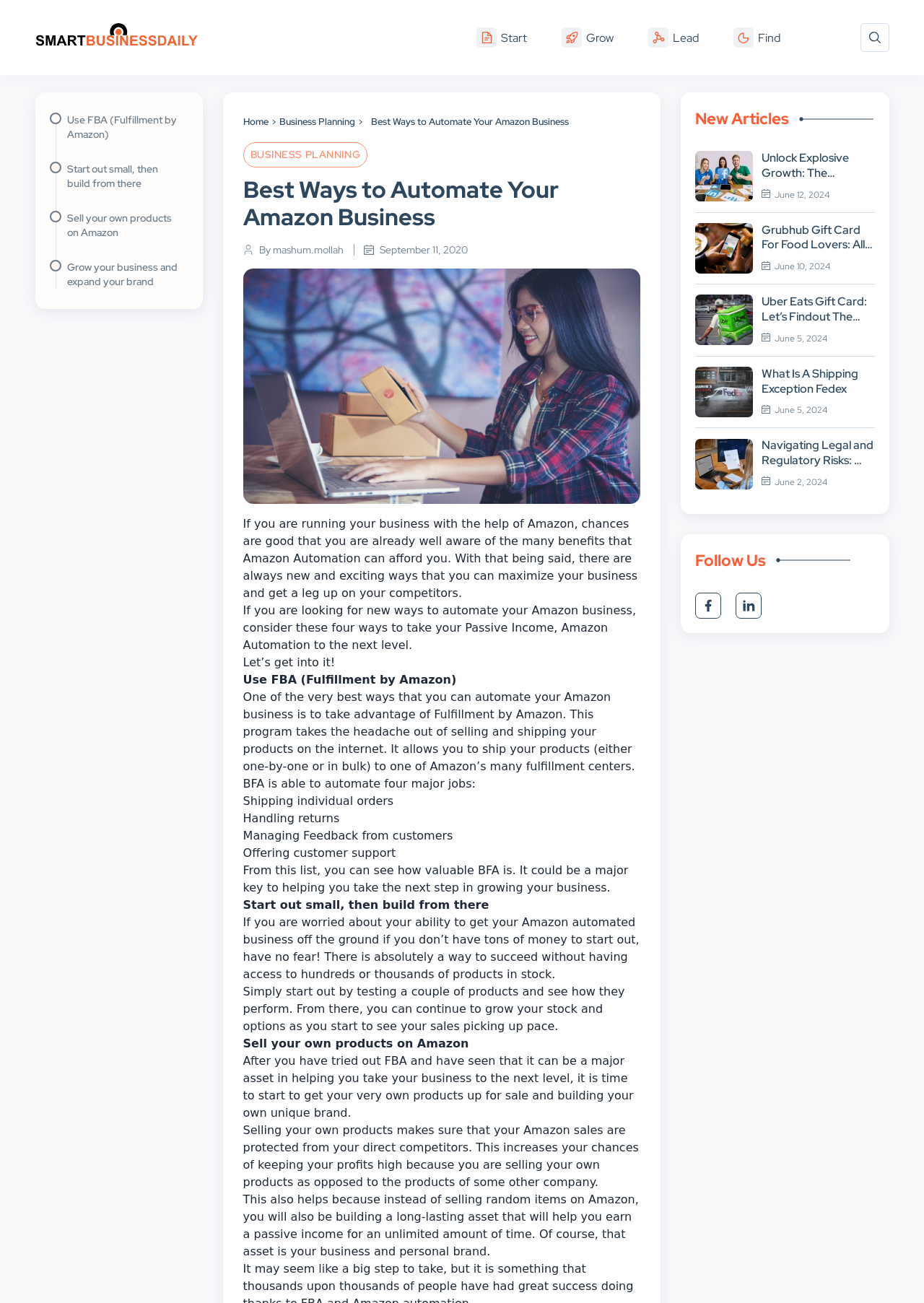Using the format (top-left x, top-left y, bottom-right x, bottom-right y), and given the element description, identify the bounding box coordinates within the screenshot: running your business

[0.326, 0.397, 0.465, 0.407]